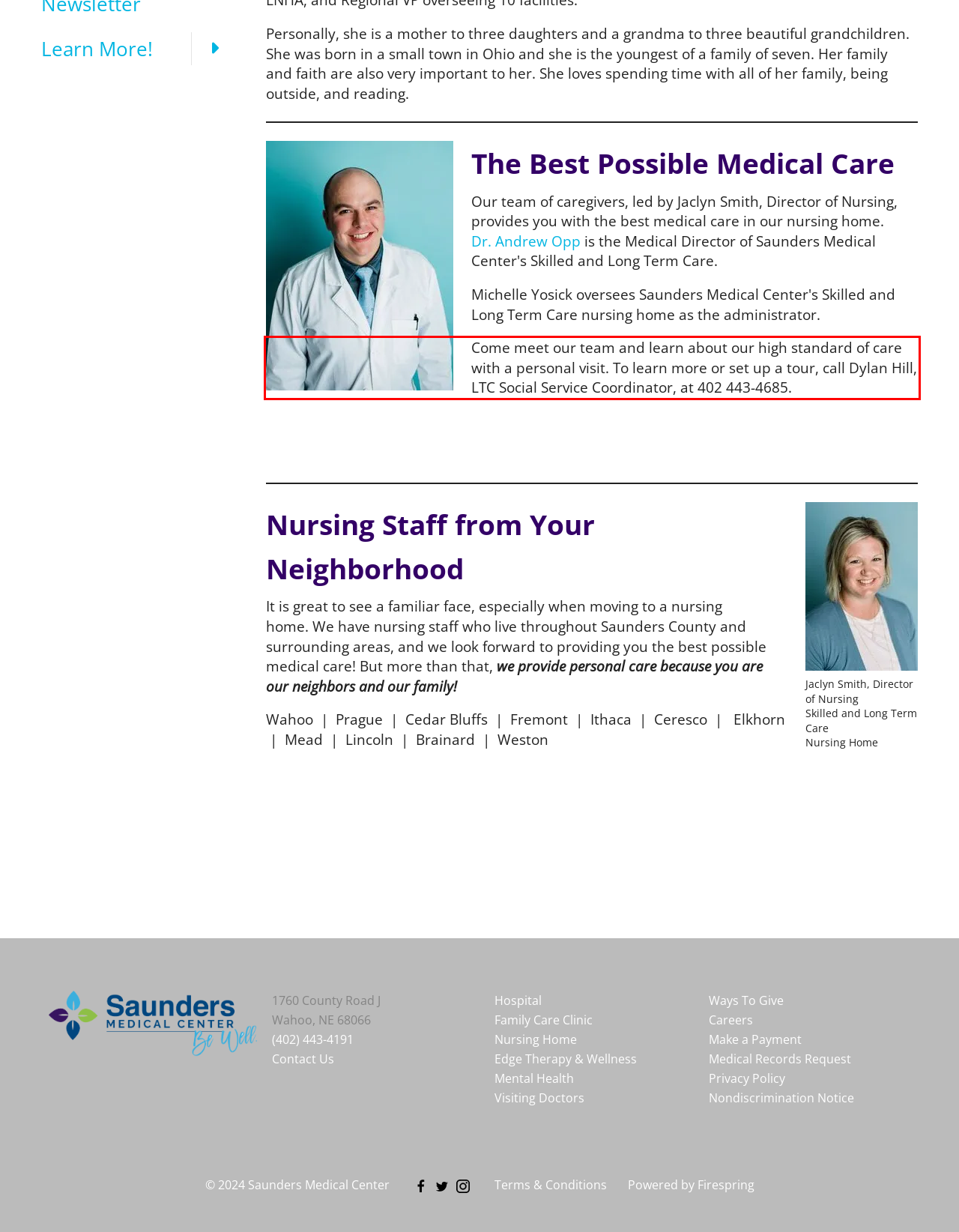You are provided with a screenshot of a webpage featuring a red rectangle bounding box. Extract the text content within this red bounding box using OCR.

Come meet our team and learn about our high standard of care with a personal visit. To learn more or set up a tour, call Dylan Hill, LTC Social Service Coordinator, at 402 443-4685.